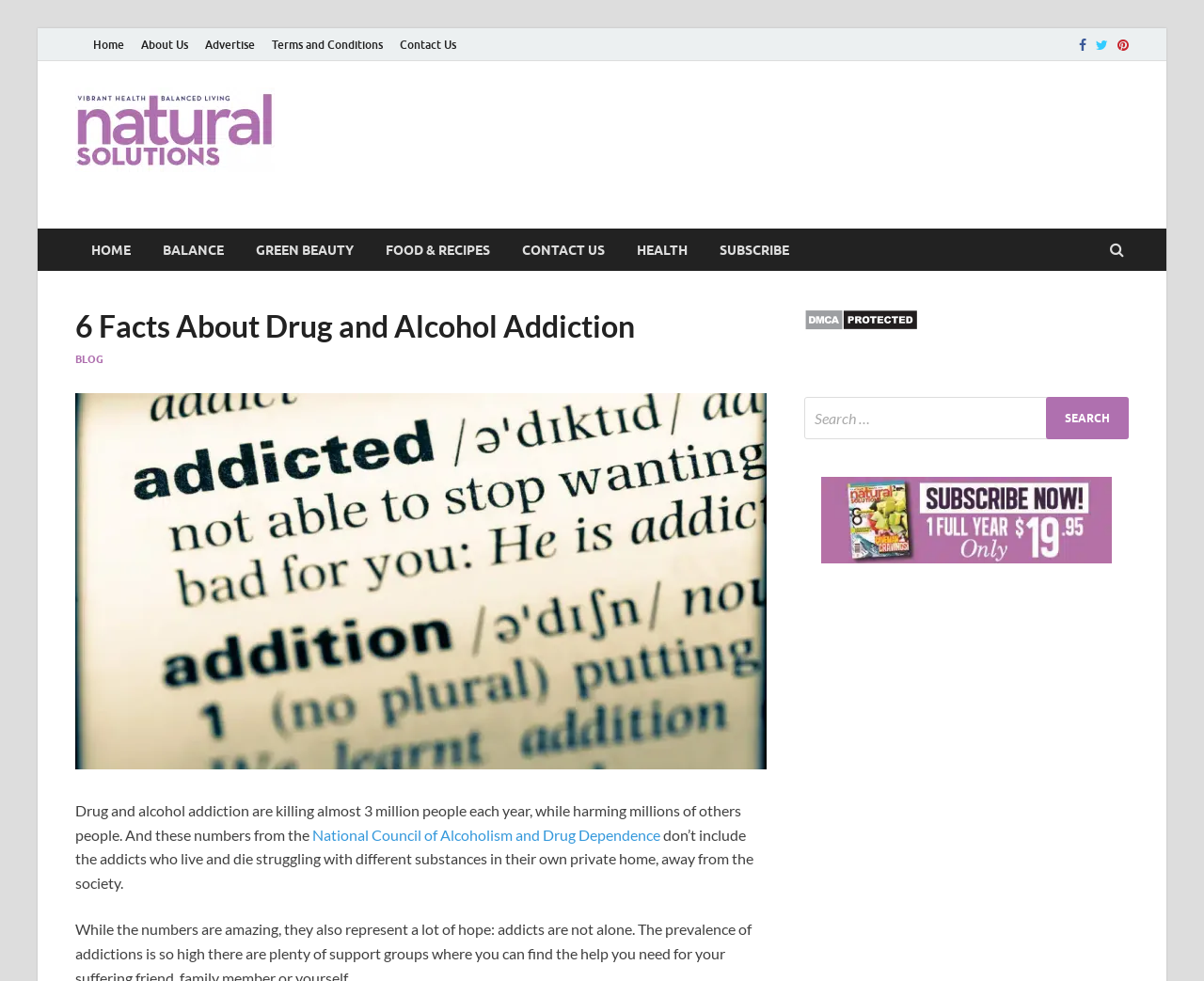Bounding box coordinates are specified in the format (top-left x, top-left y, bottom-right x, bottom-right y). All values are floating point numbers bounded between 0 and 1. Please provide the bounding box coordinate of the region this sentence describes: title="DMCA.com Protection Status"

[0.668, 0.322, 0.763, 0.34]